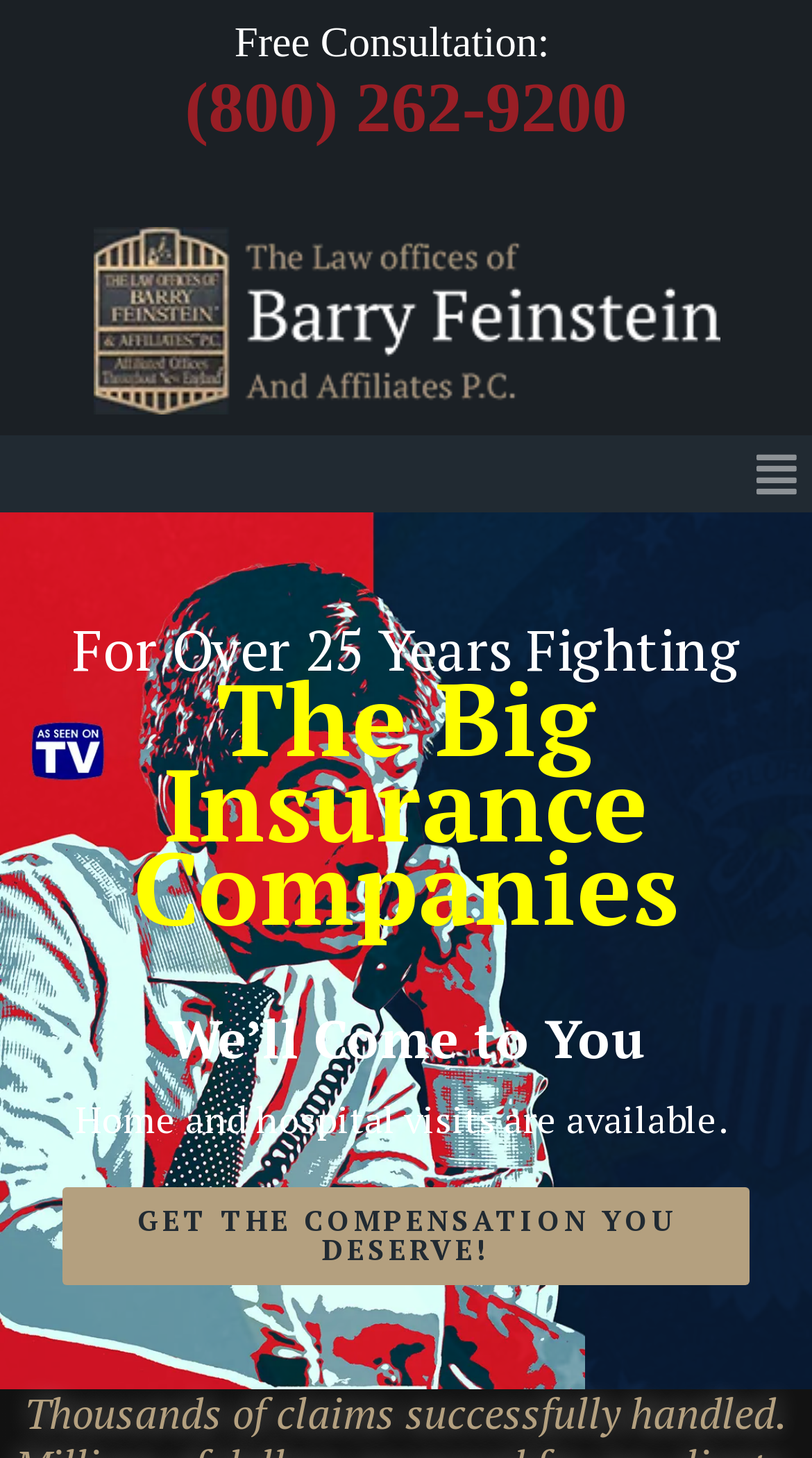What is the availability of home and hospital visits?
Please use the image to provide a one-word or short phrase answer.

Available